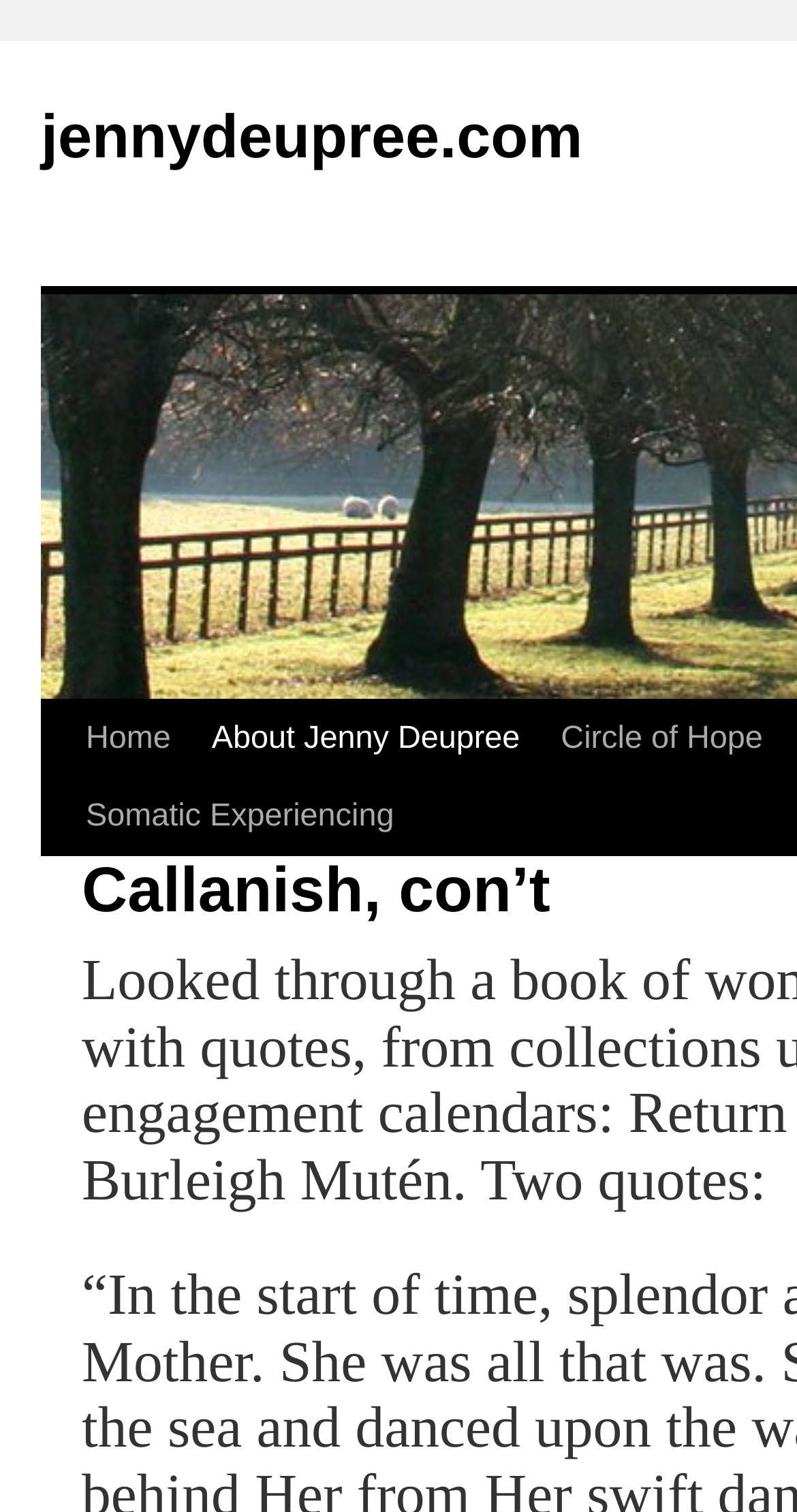Extract the bounding box for the UI element that matches this description: "Home".

[0.082, 0.464, 0.222, 0.515]